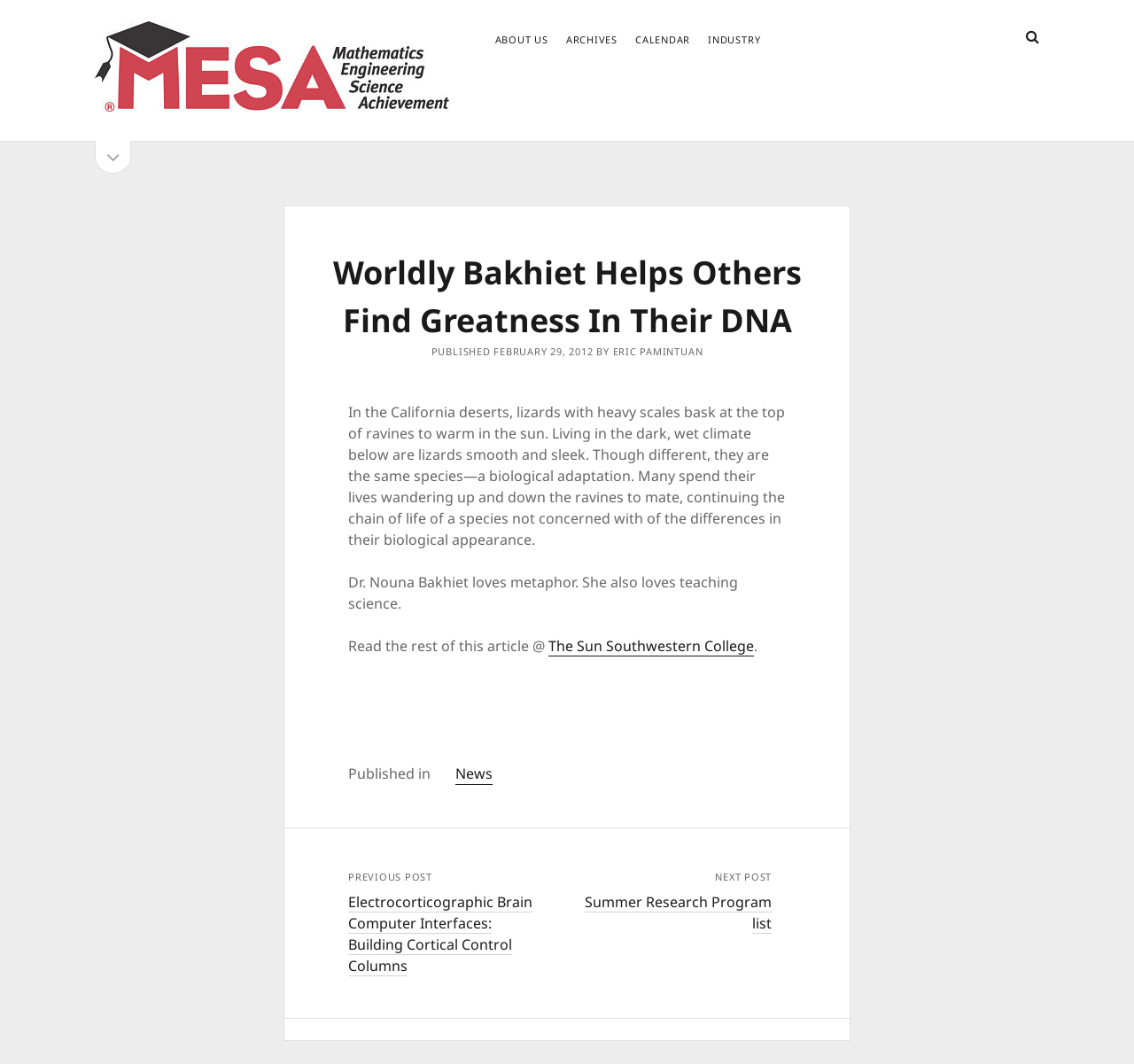Given the description "Industry", determine the bounding box of the corresponding UI element.

[0.624, 0.031, 0.671, 0.045]